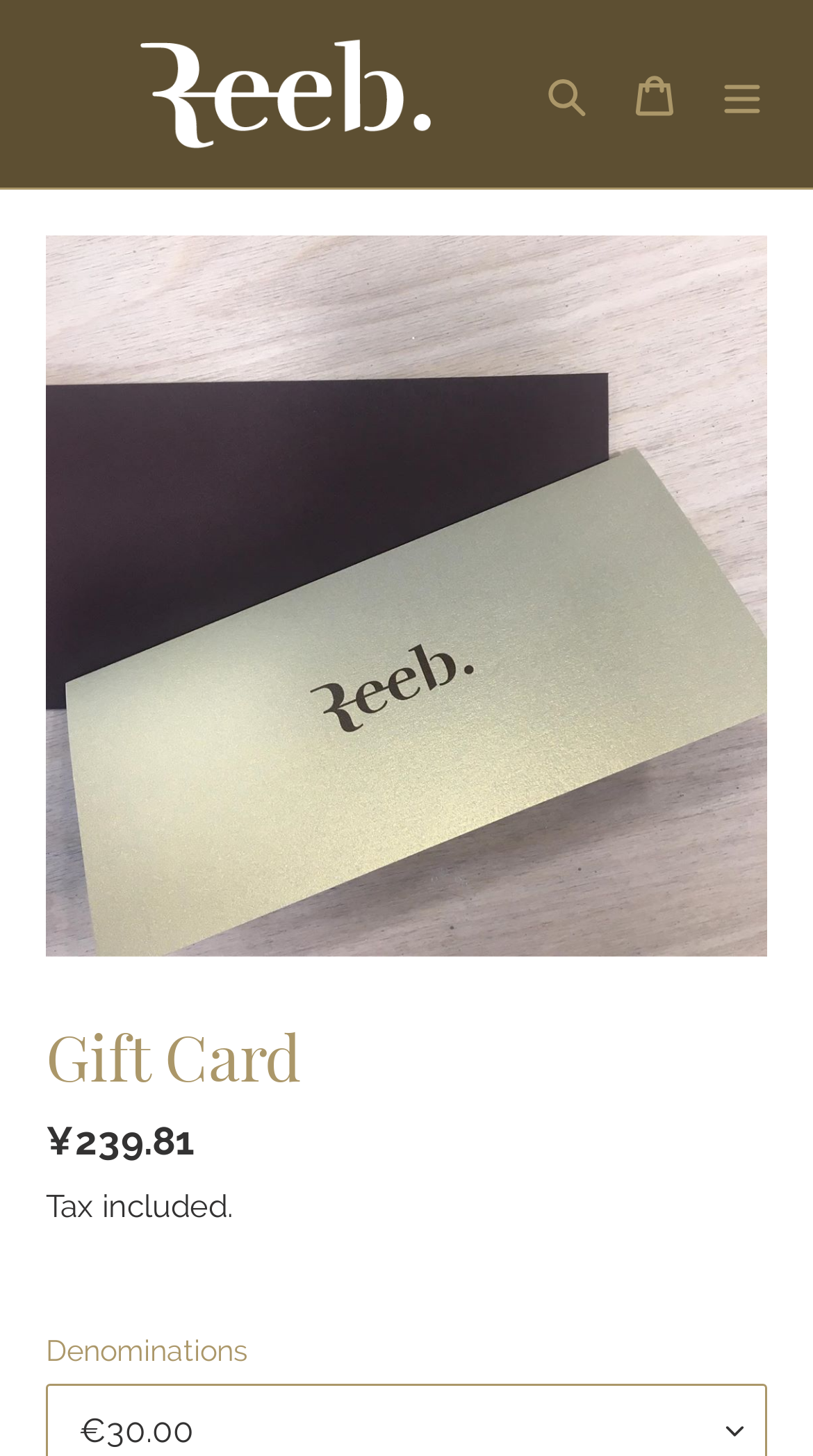Predict the bounding box of the UI element based on this description: "alt="Reeb."".

[0.056, 0.021, 0.644, 0.108]